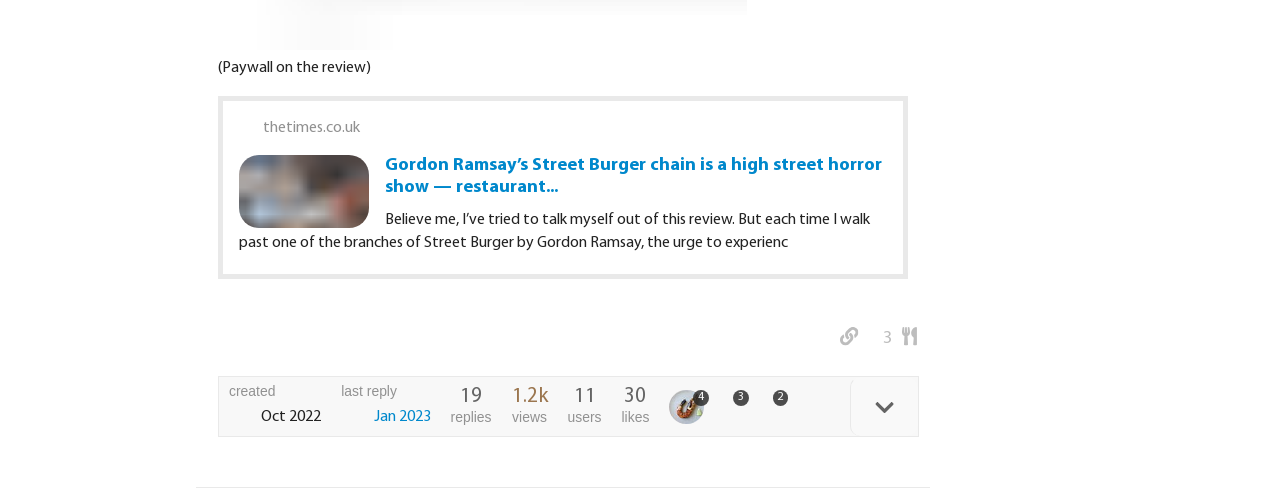Generate an in-depth description of the visual content.

The image displays an article snippet from the website thetimes.co.uk, featuring a review titled "Gordon Ramsay’s Street Burger chain is a high street horror show — restaurant..." The preview includes a brief introduction where the author expresses conflicting feelings about the restaurant, noting a struggle to avoid the urge to experience it despite previous reservations. The snippet indicates a total of 19 replies in the discussion, 1.2k views, with 11 users currently engaged and 30 likes on the post. A disclaimer mentions that the content is behind a paywall.